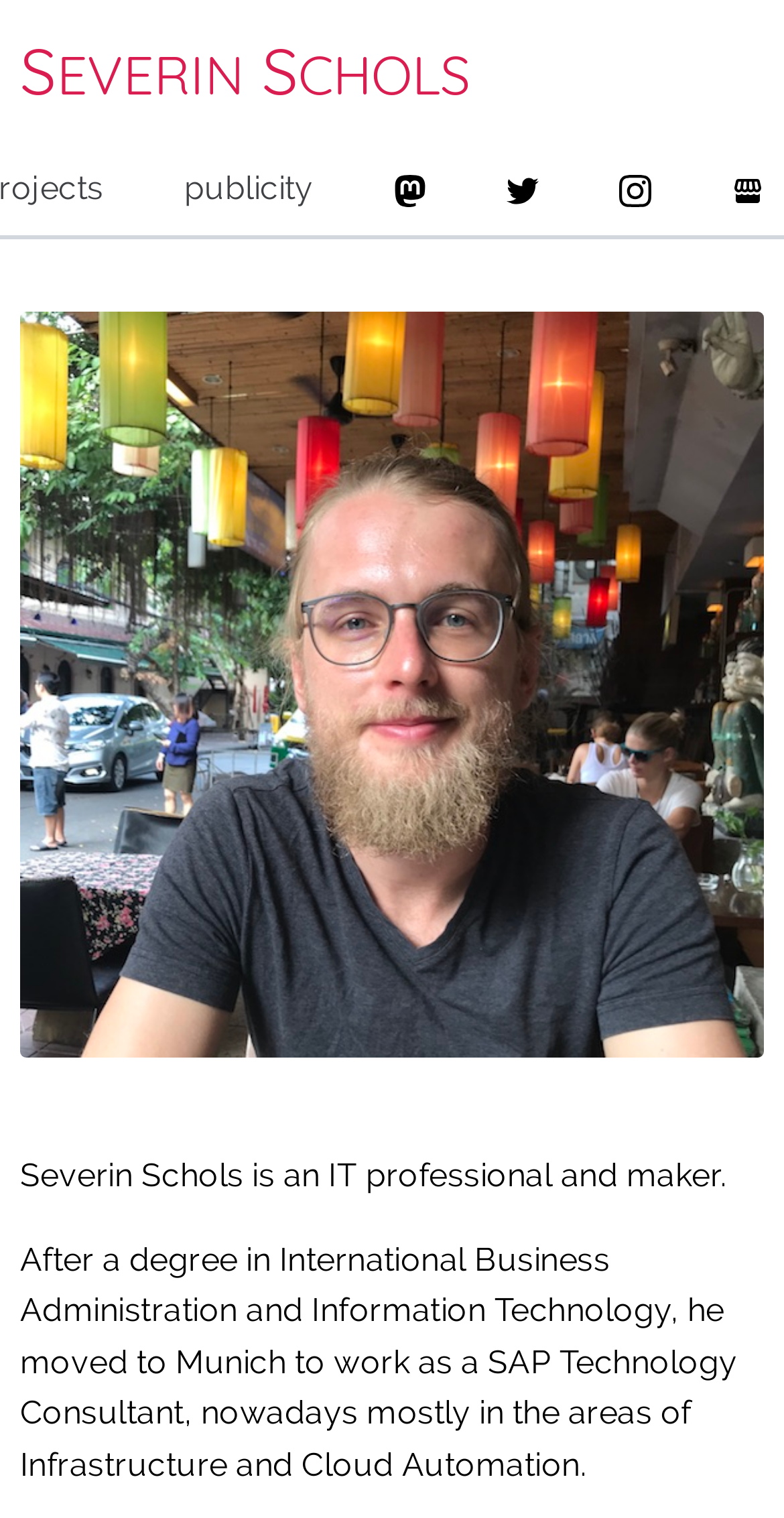Find and provide the bounding box coordinates for the UI element described here: "publicity". The coordinates should be given as four float numbers between 0 and 1: [left, top, right, bottom].

[0.183, 0.094, 0.451, 0.157]